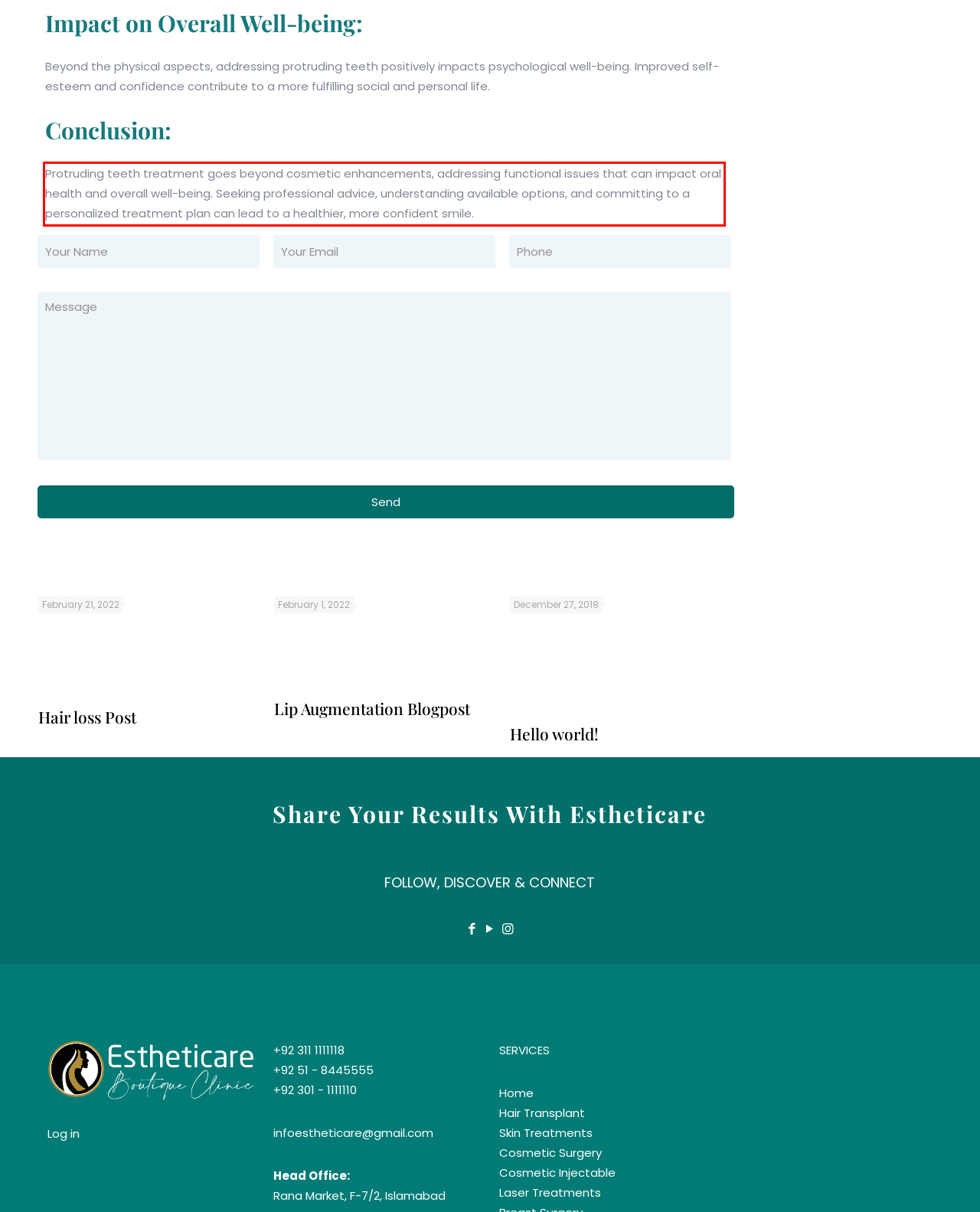Using the provided screenshot of a webpage, recognize the text inside the red rectangle bounding box by performing OCR.

Protruding teeth treatment goes beyond cosmetic enhancements, addressing functional issues that can impact oral health and overall well-being. Seeking professional advice, understanding available options, and committing to a personalized treatment plan can lead to a healthier, more confident smile.